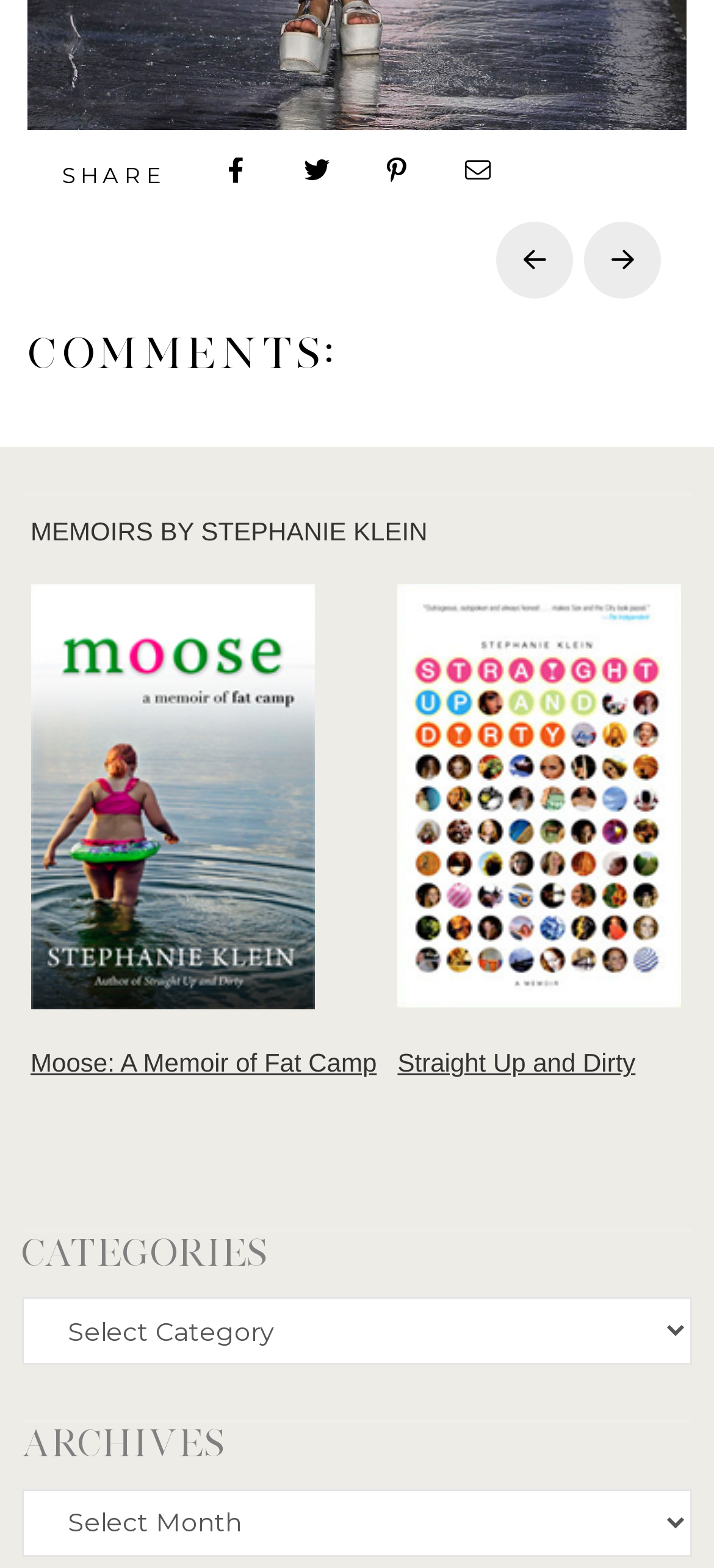Could you determine the bounding box coordinates of the clickable element to complete the instruction: "Click on the book cover of Moose A Memoir of Fat Camp"? Provide the coordinates as four float numbers between 0 and 1, i.e., [left, top, right, bottom].

[0.043, 0.498, 0.44, 0.516]